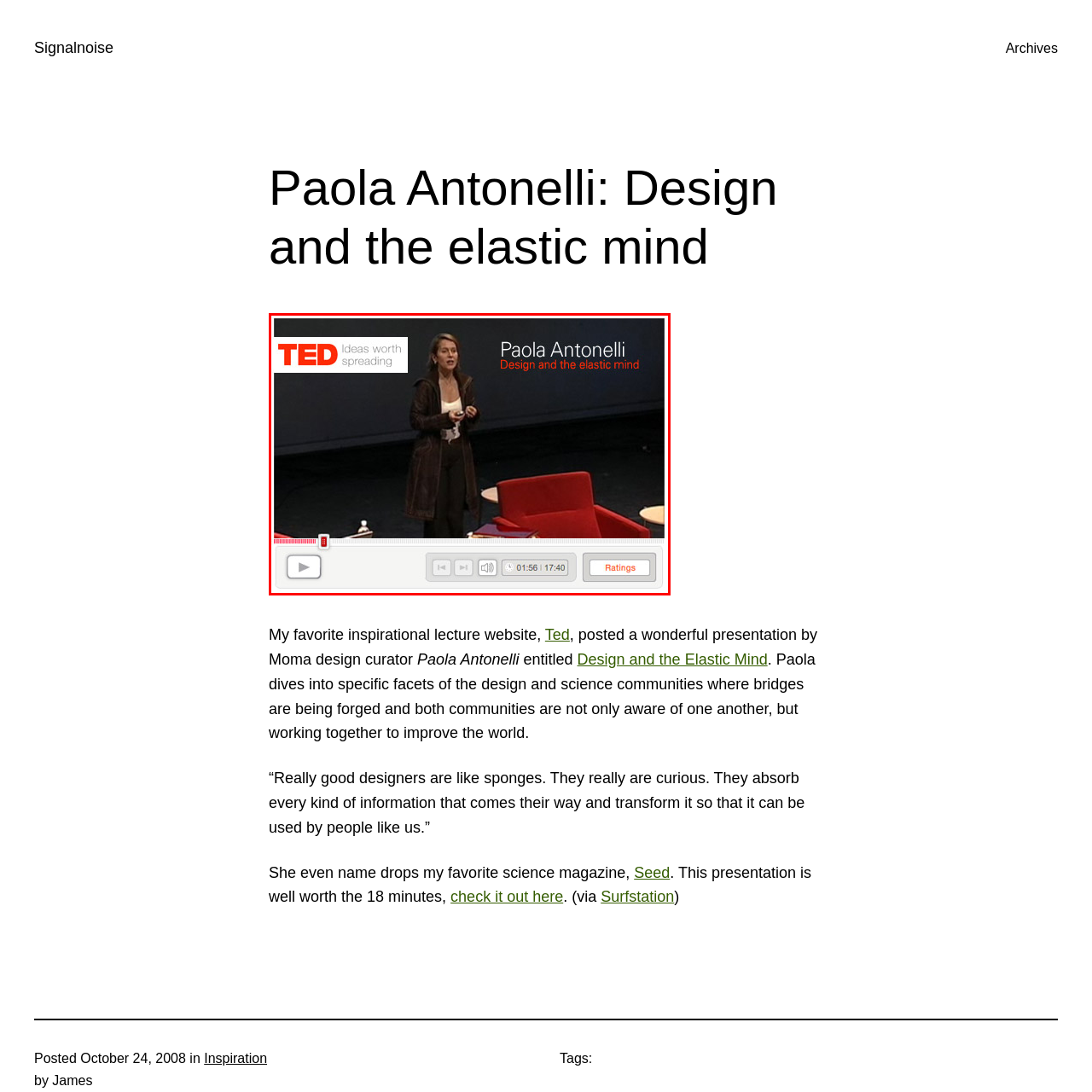Study the image enclosed in red and provide a single-word or short-phrase answer: What is the duration of Paola Antonelli's TED talk?

17 minutes and 40 seconds